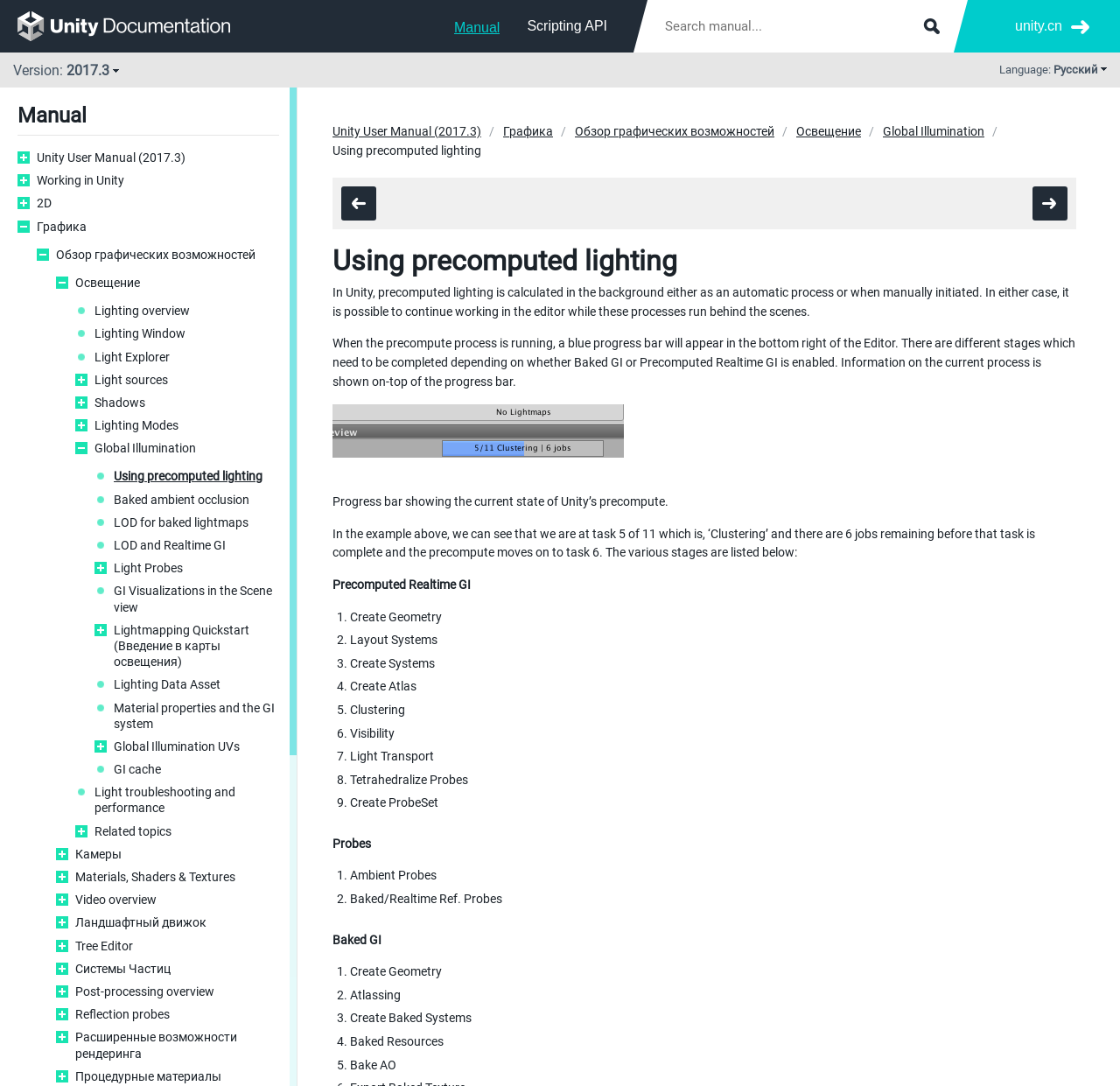Select the bounding box coordinates of the element I need to click to carry out the following instruction: "Click Unity User Manual".

[0.033, 0.138, 0.249, 0.152]